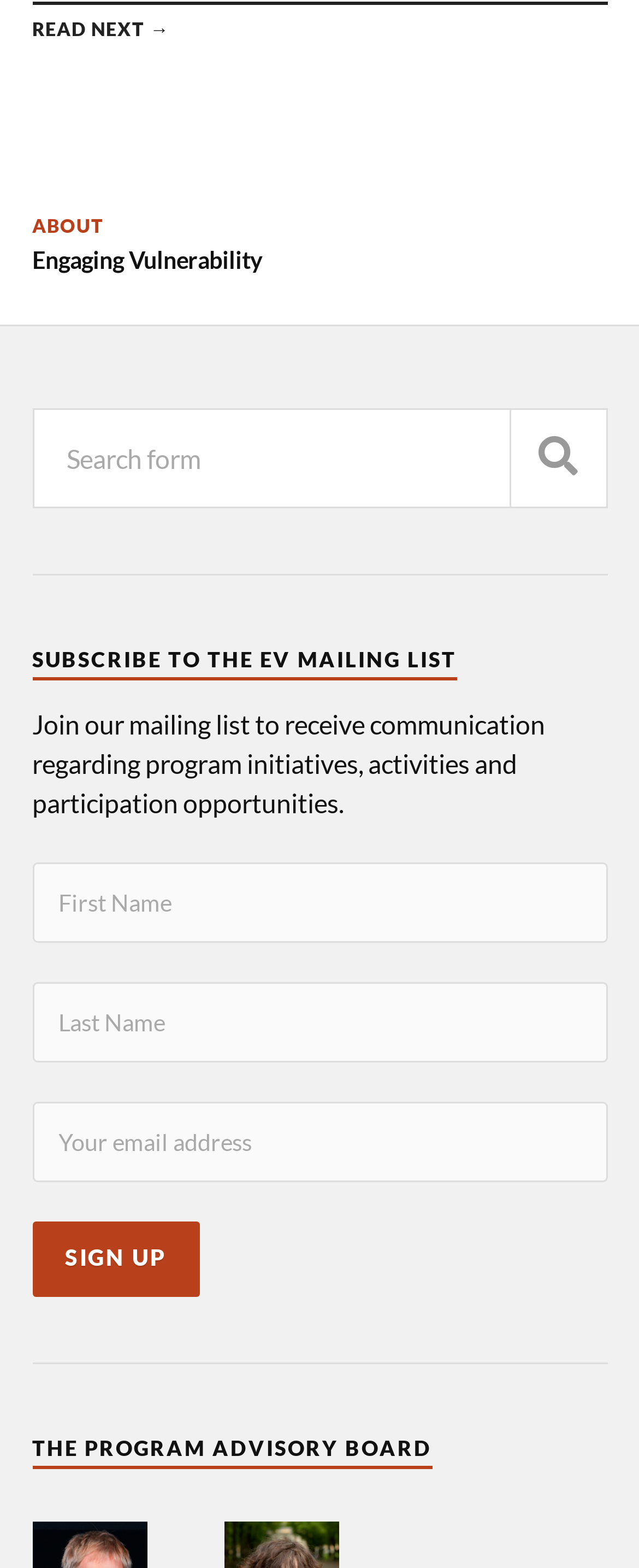Determine the bounding box for the described UI element: "name="EMAIL" placeholder="Your email address"".

[0.05, 0.703, 0.95, 0.754]